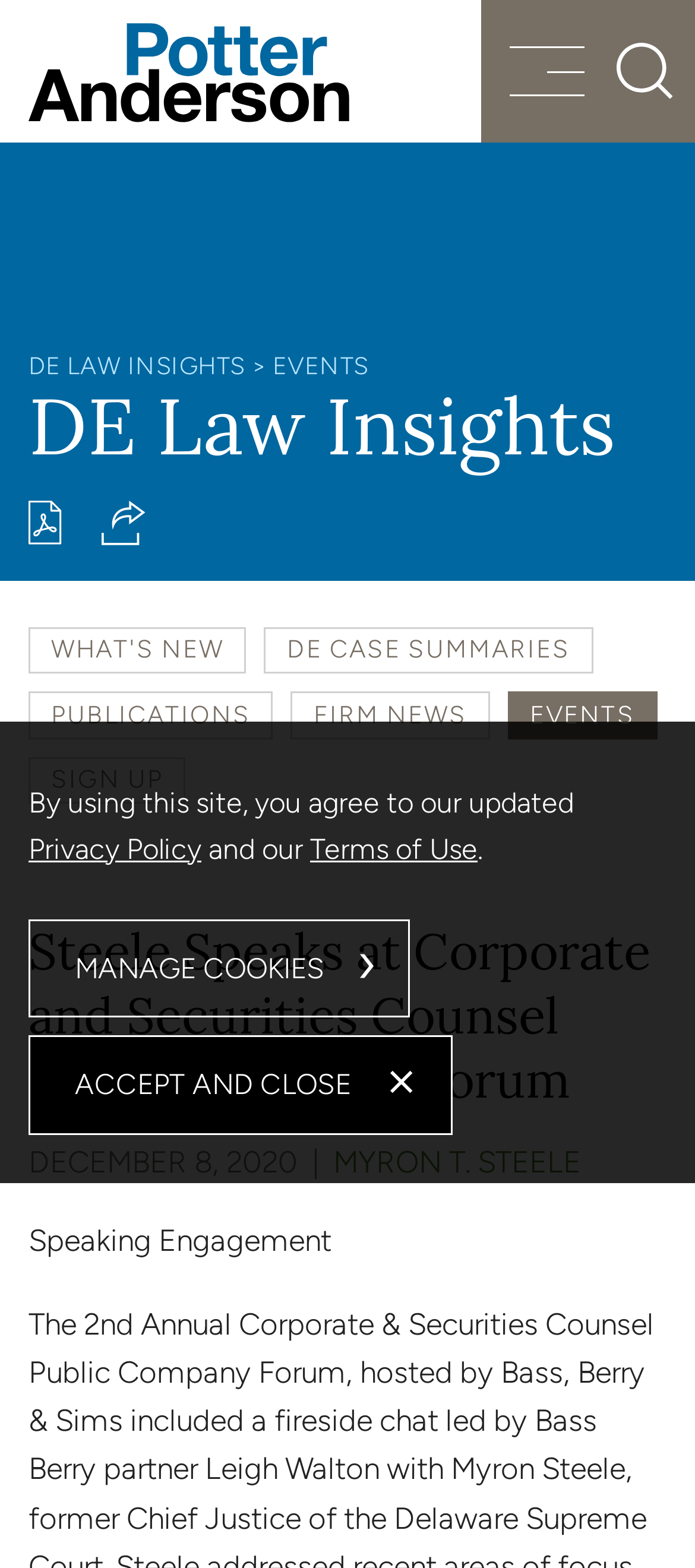Locate and generate the text content of the webpage's heading.

Steele Speaks at Corporate and Securities Counsel Public Company Forum